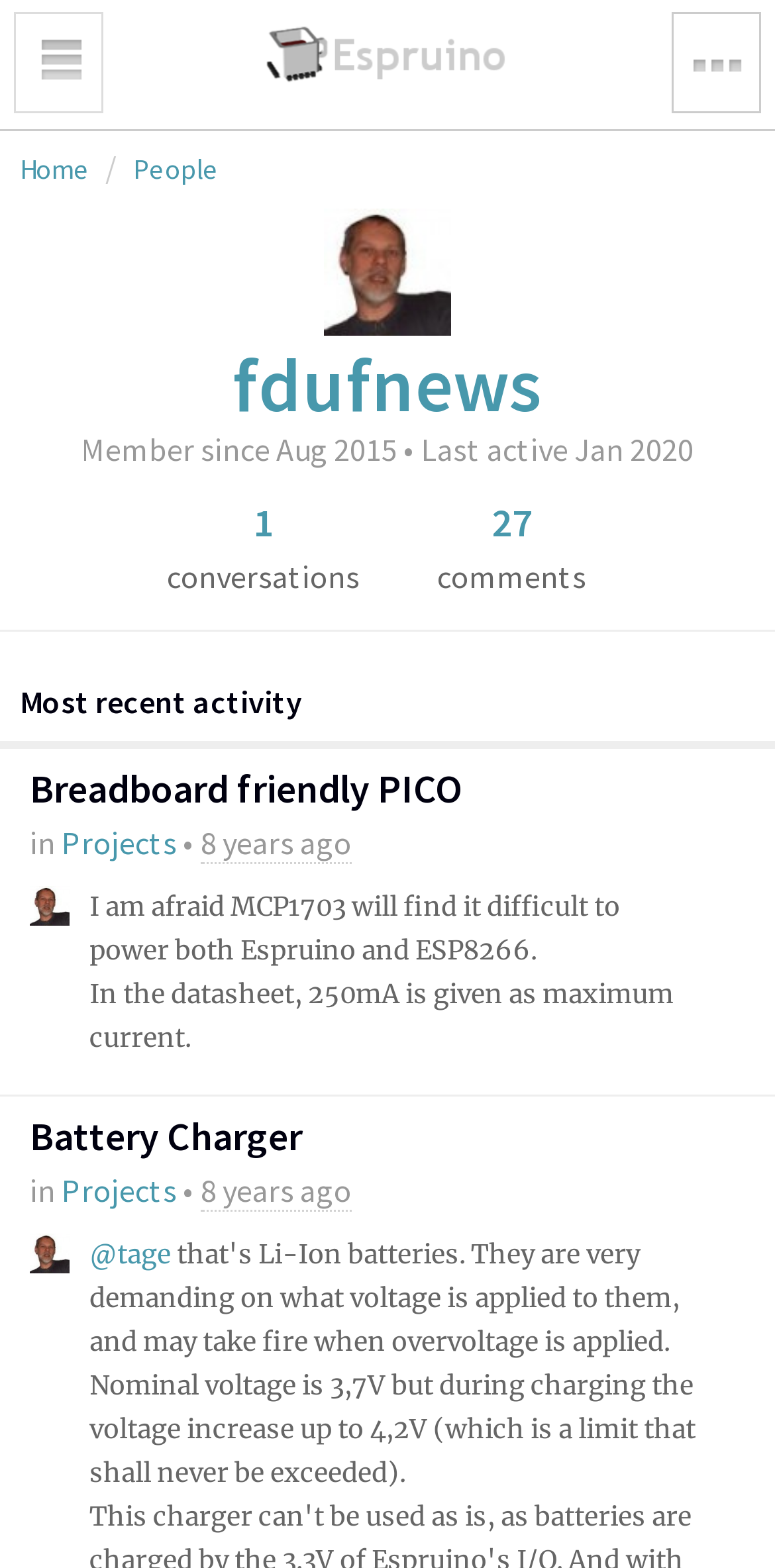Please determine the bounding box coordinates of the element to click in order to execute the following instruction: "Toggle navigation". The coordinates should be four float numbers between 0 and 1, specified as [left, top, right, bottom].

[0.018, 0.008, 0.133, 0.072]